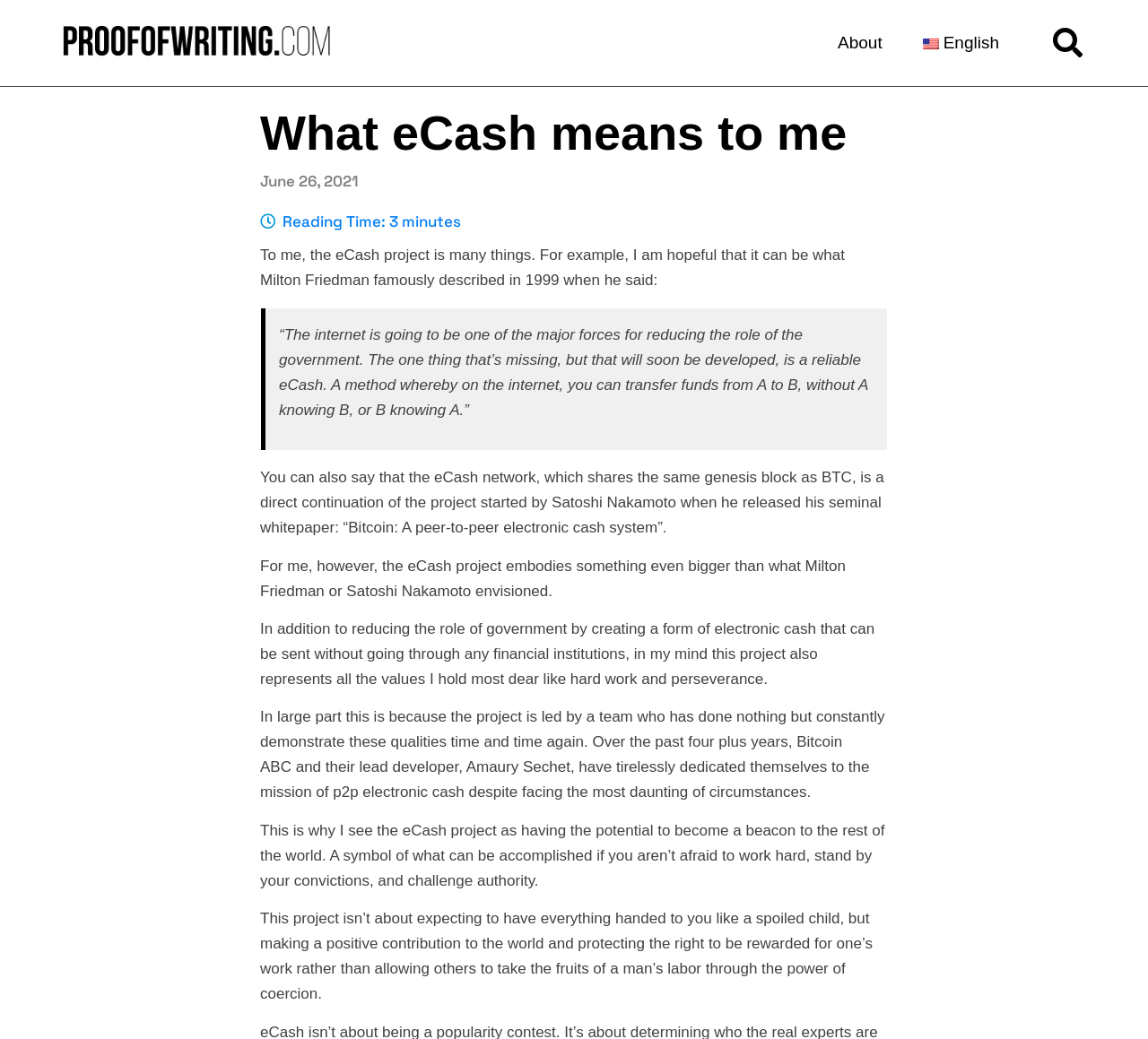Generate the text content of the main heading of the webpage.

What eCash means to me